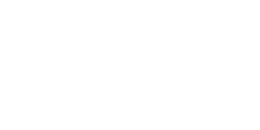Elaborate on all the features and components visible in the image.

The image features the logo of "Interactive Advisors," a platform that provides an online investment management marketplace. This logo is prominently displayed and signifies the identity of the service, which connects investors with a variety of portfolio managers and investment strategies. Interactive Advisors aims to empower investors by offering access to professional advice and a diverse array of investment opportunities. The accompanying text elaborates on their mission to streamline the investment process, showcasing their commitment to fostering financial growth and guidance for users.